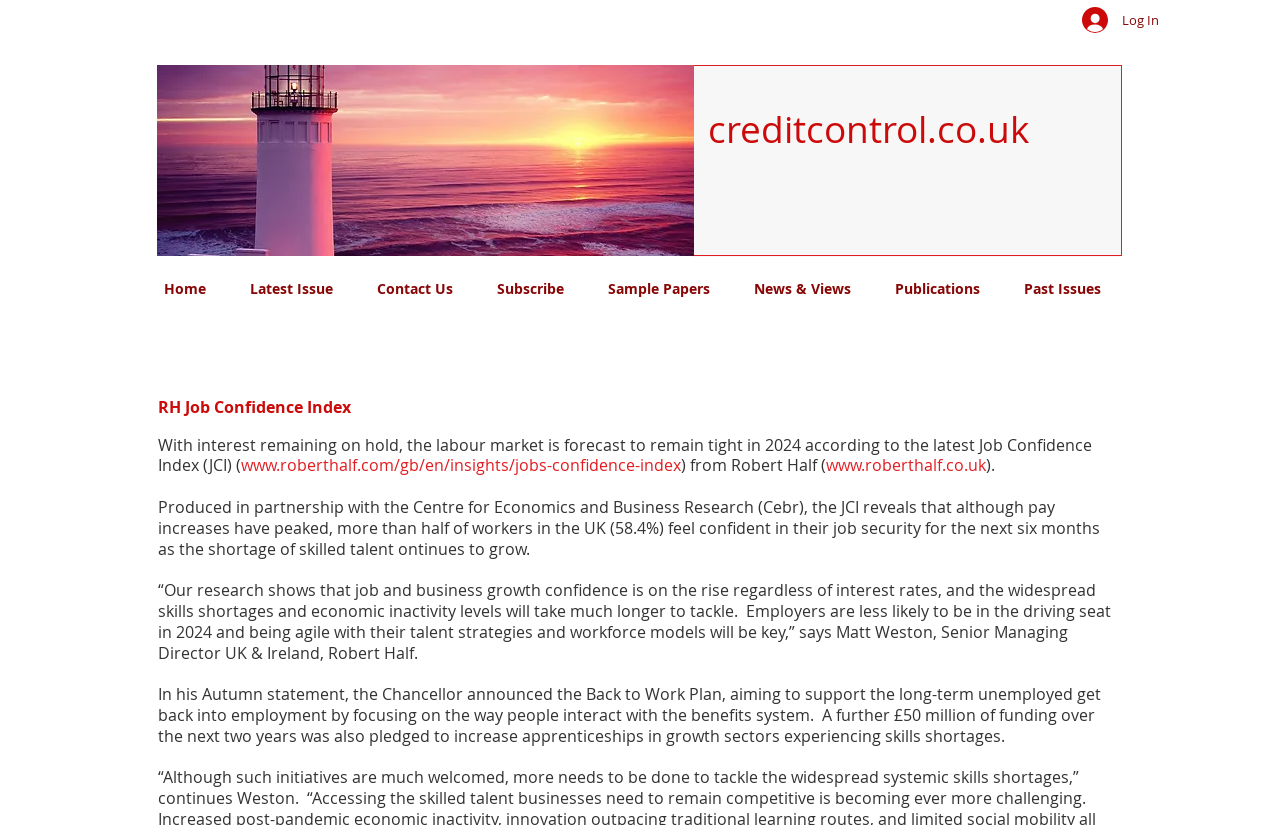Please find the bounding box coordinates of the element that needs to be clicked to perform the following instruction: "Contact us". The bounding box coordinates should be four float numbers between 0 and 1, represented as [left, top, right, bottom].

[0.277, 0.332, 0.371, 0.368]